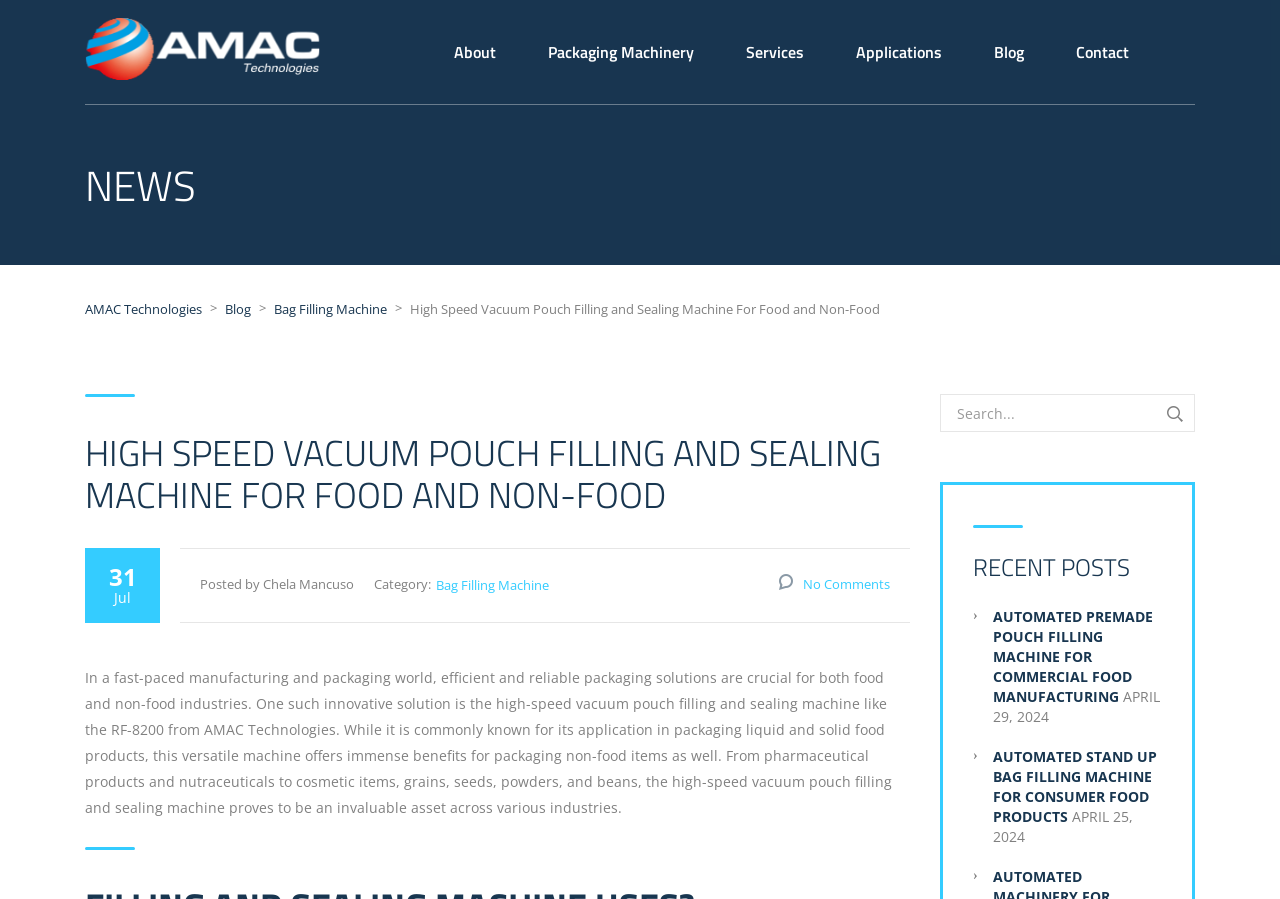Could you specify the bounding box coordinates for the clickable section to complete the following instruction: "Send an email to guestpost.cheapest@gmail.com"?

None